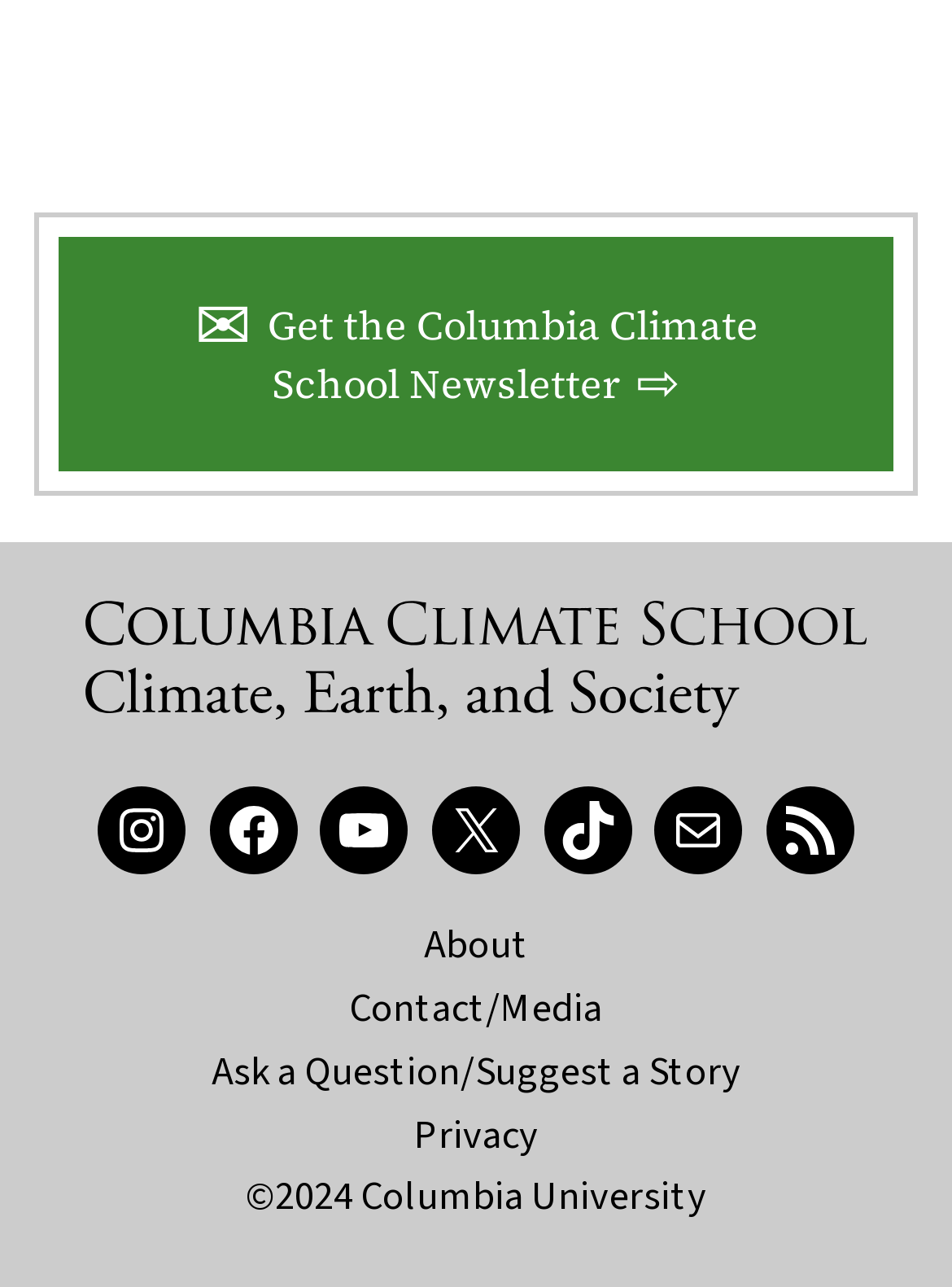Highlight the bounding box coordinates of the element you need to click to perform the following instruction: "Ask a question or suggest a story."

[0.222, 0.81, 0.778, 0.854]